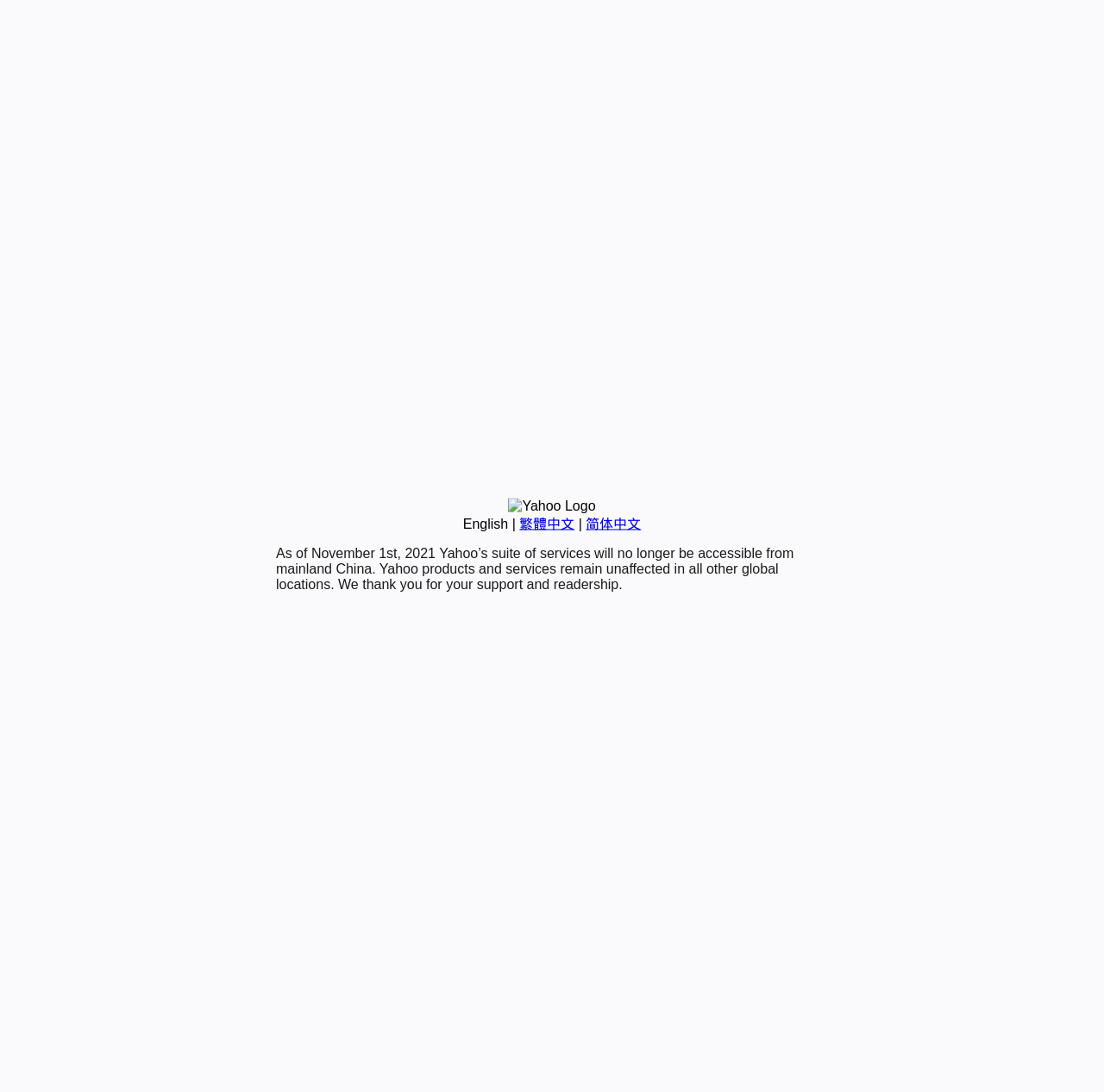Based on the element description 繁體中文, identify the bounding box coordinates for the UI element. The coordinates should be in the format (top-left x, top-left y, bottom-right x, bottom-right y) and within the 0 to 1 range.

[0.47, 0.473, 0.52, 0.486]